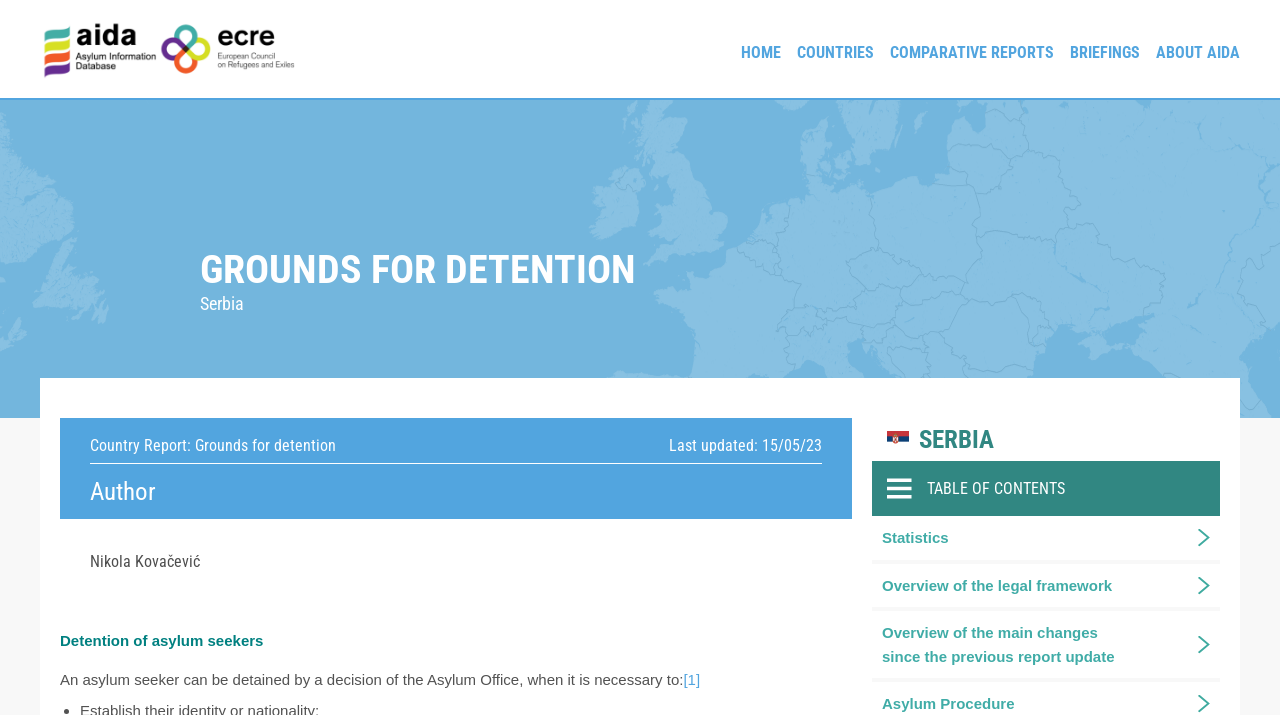Who is the author of the current report?
Based on the screenshot, answer the question with a single word or phrase.

Nikola Kovačević